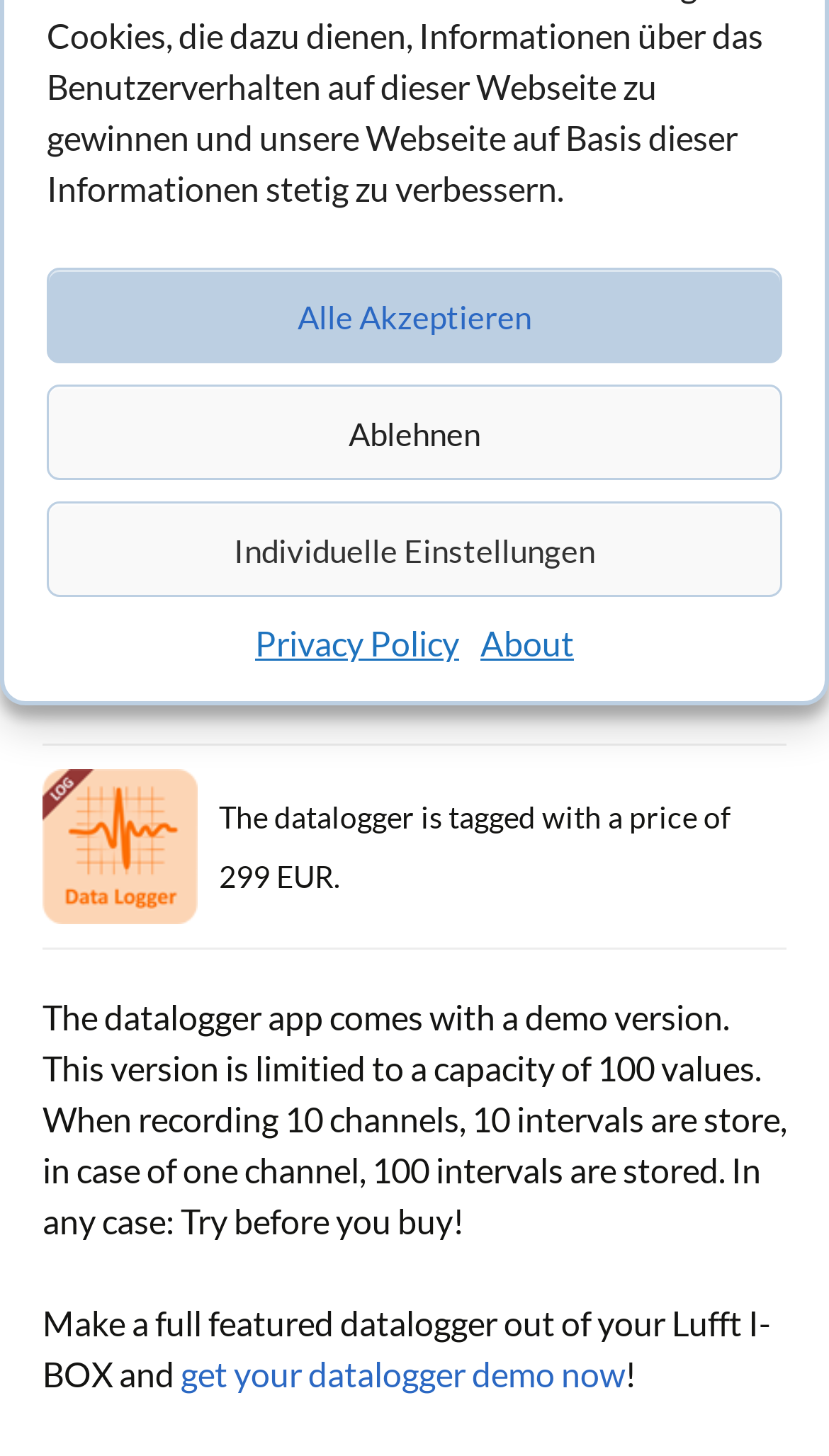Locate the bounding box of the UI element described by: "Accounting reconstruction" in the given webpage screenshot.

None